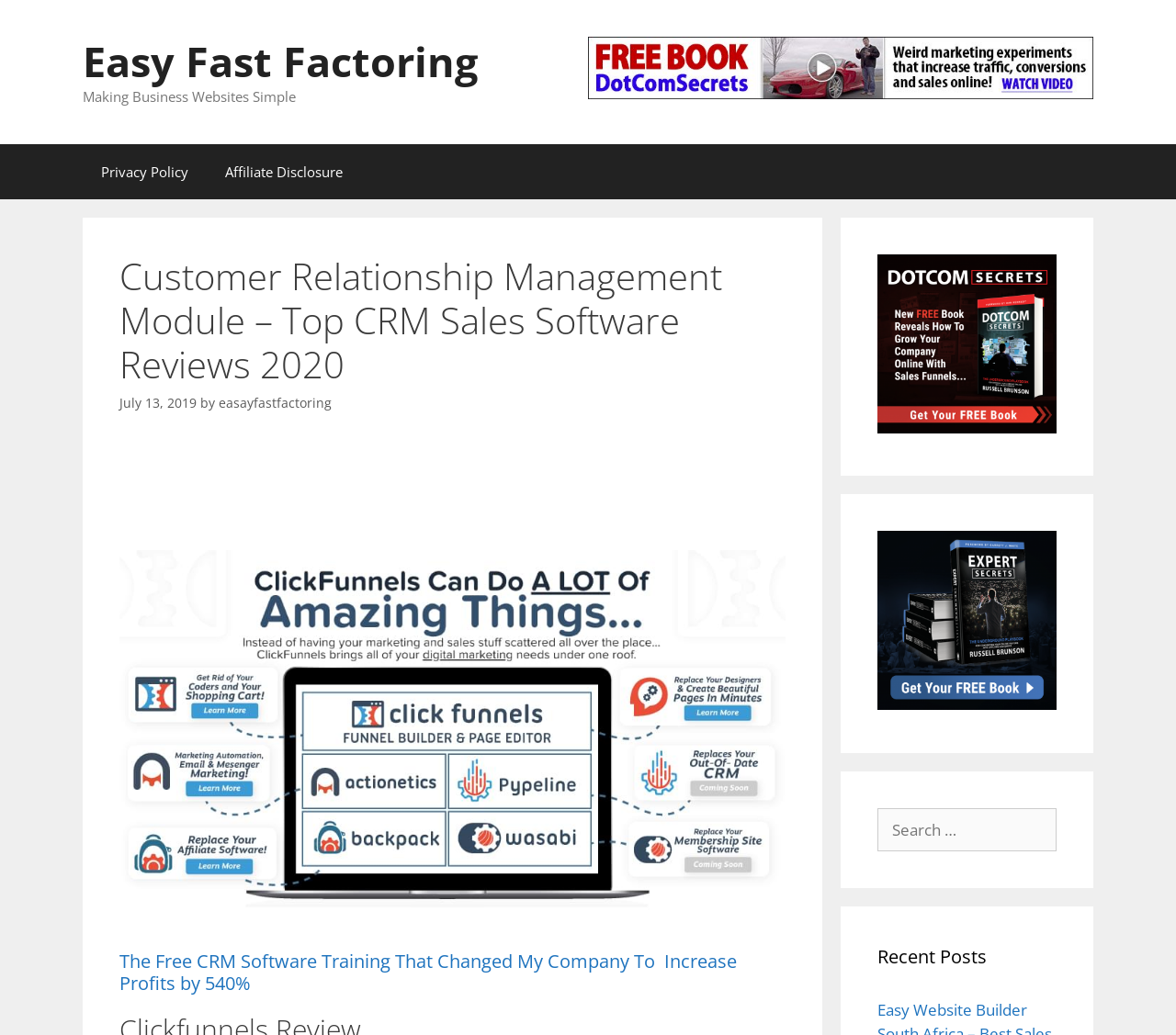Identify the bounding box coordinates of the area that should be clicked in order to complete the given instruction: "Visit the 'Easy Fast Factoring' website". The bounding box coordinates should be four float numbers between 0 and 1, i.e., [left, top, right, bottom].

[0.07, 0.032, 0.406, 0.086]